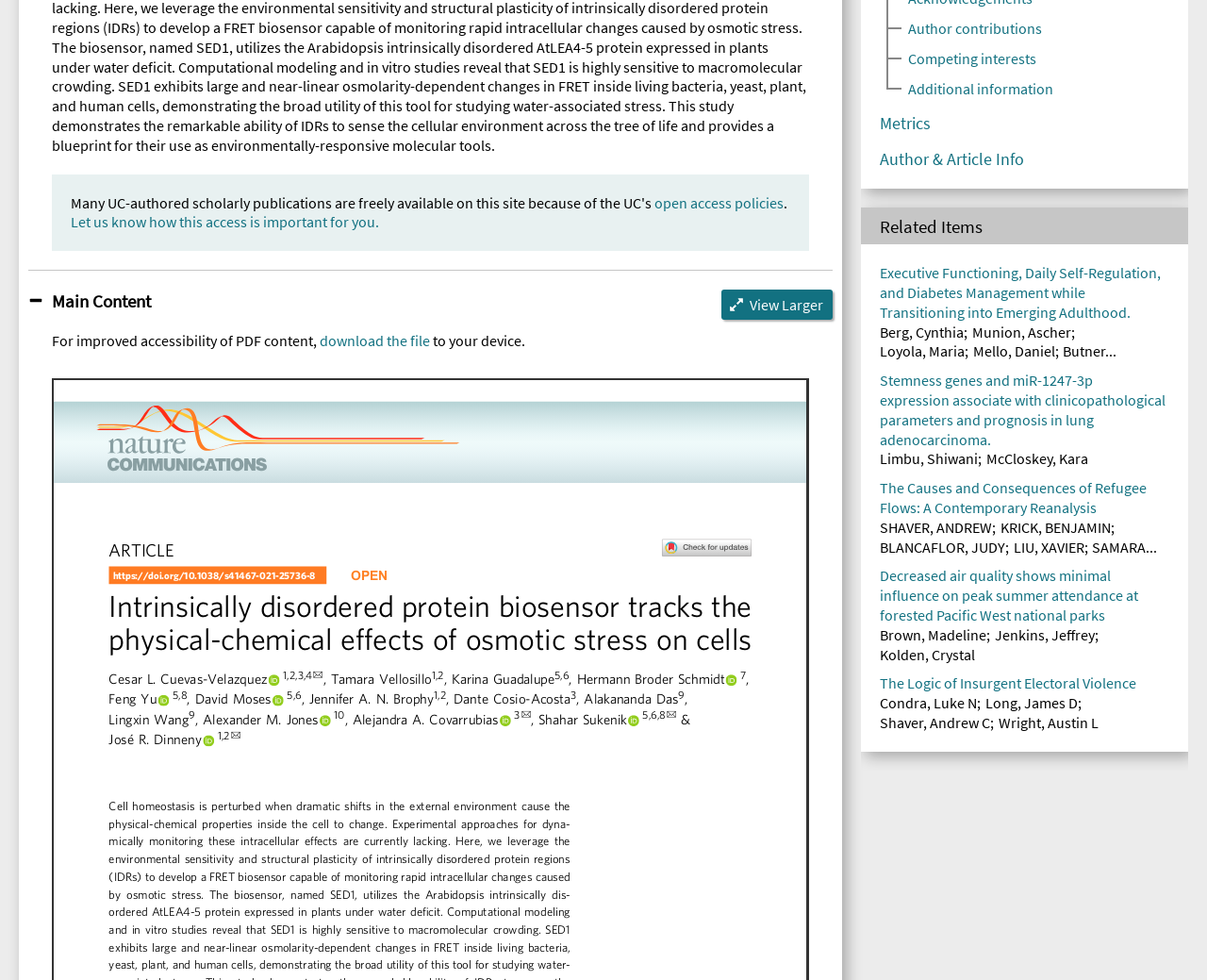Using the element description: "KRICK, BENJAMIN", determine the bounding box coordinates for the specified UI element. The coordinates should be four float numbers between 0 and 1, [left, top, right, bottom].

[0.829, 0.528, 0.92, 0.547]